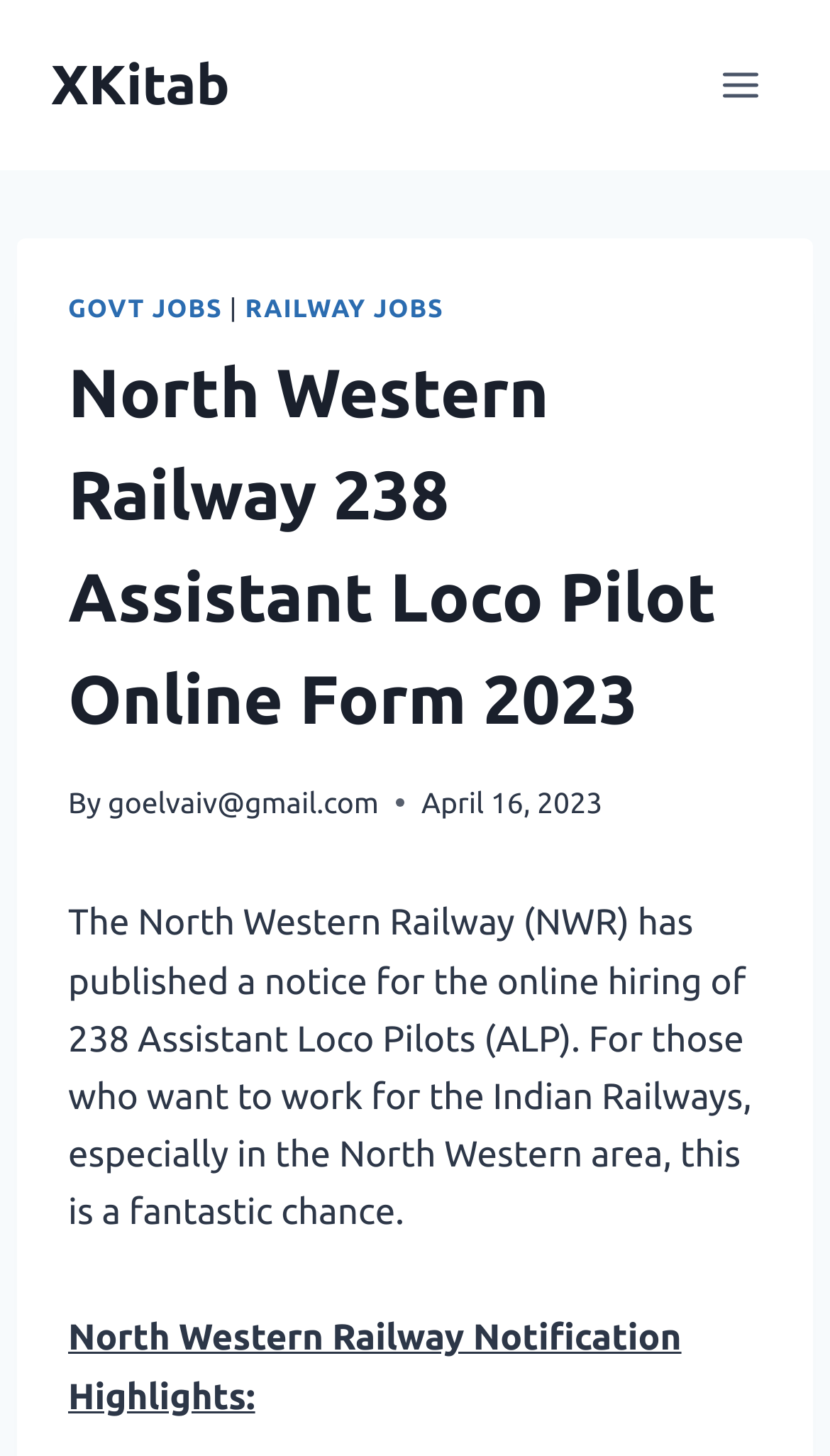Extract the bounding box coordinates for the UI element described by the text: "XKitab". The coordinates should be in the form of [left, top, right, bottom] with values between 0 and 1.

[0.062, 0.036, 0.277, 0.081]